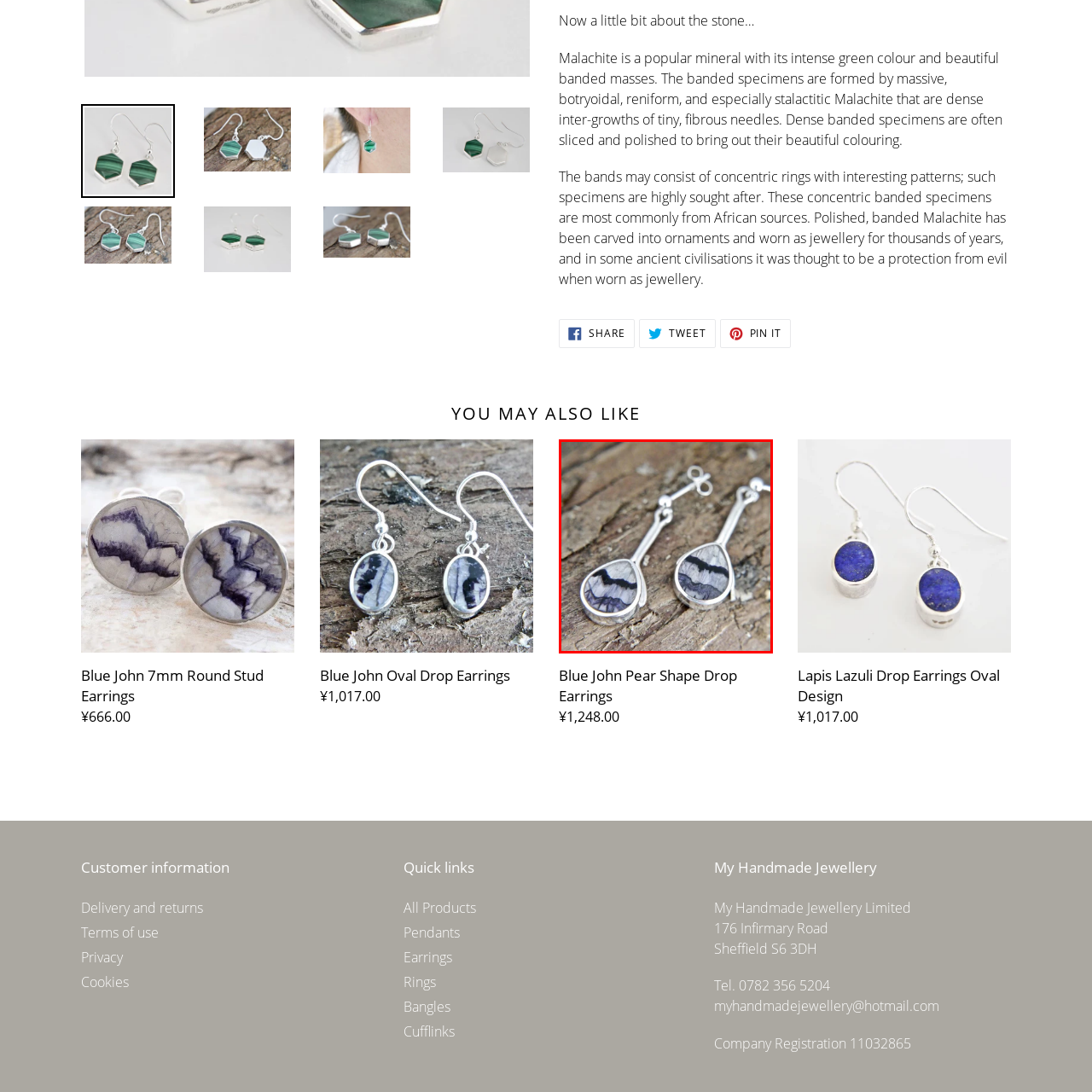What is the purpose of the earrings?
Observe the image inside the red bounding box carefully and formulate a detailed answer based on what you can infer from the visual content.

The caption states that the earrings are perfect for adding a touch of sophistication to any outfit, which suggests that the primary purpose of the earrings is to add sophistication to the wearer's appearance.